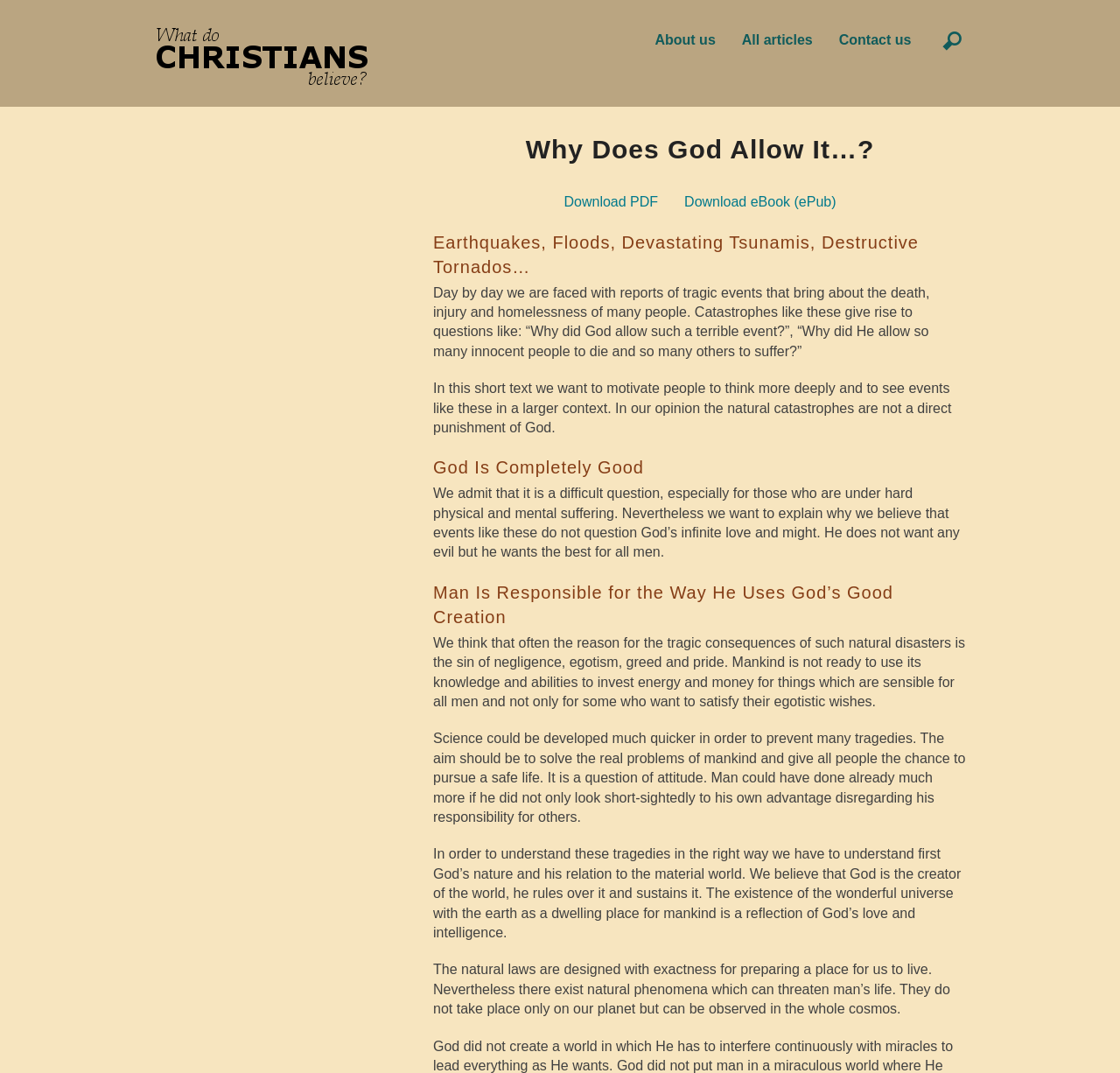Please answer the following query using a single word or phrase: 
How many links are available in the top navigation bar?

4